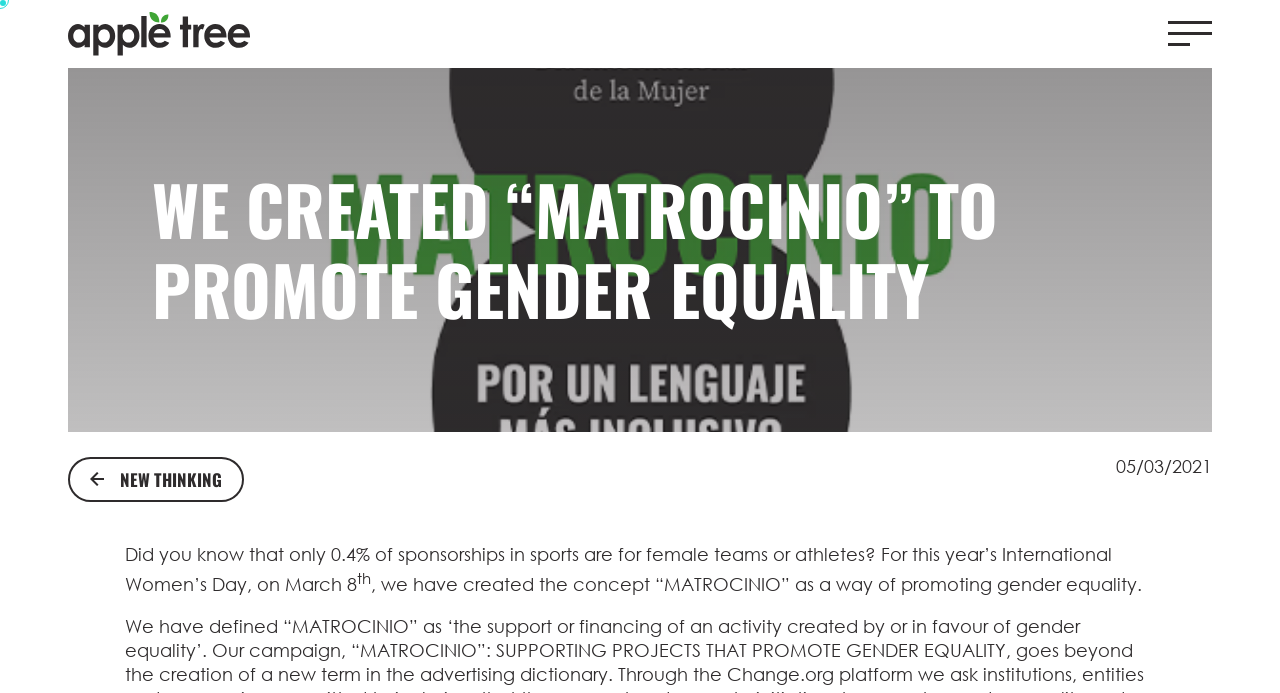For the element described, predict the bounding box coordinates as (top-left x, top-left y, bottom-right x, bottom-right y). All values should be between 0 and 1. Element description: NEW THINKING

[0.053, 0.659, 0.19, 0.724]